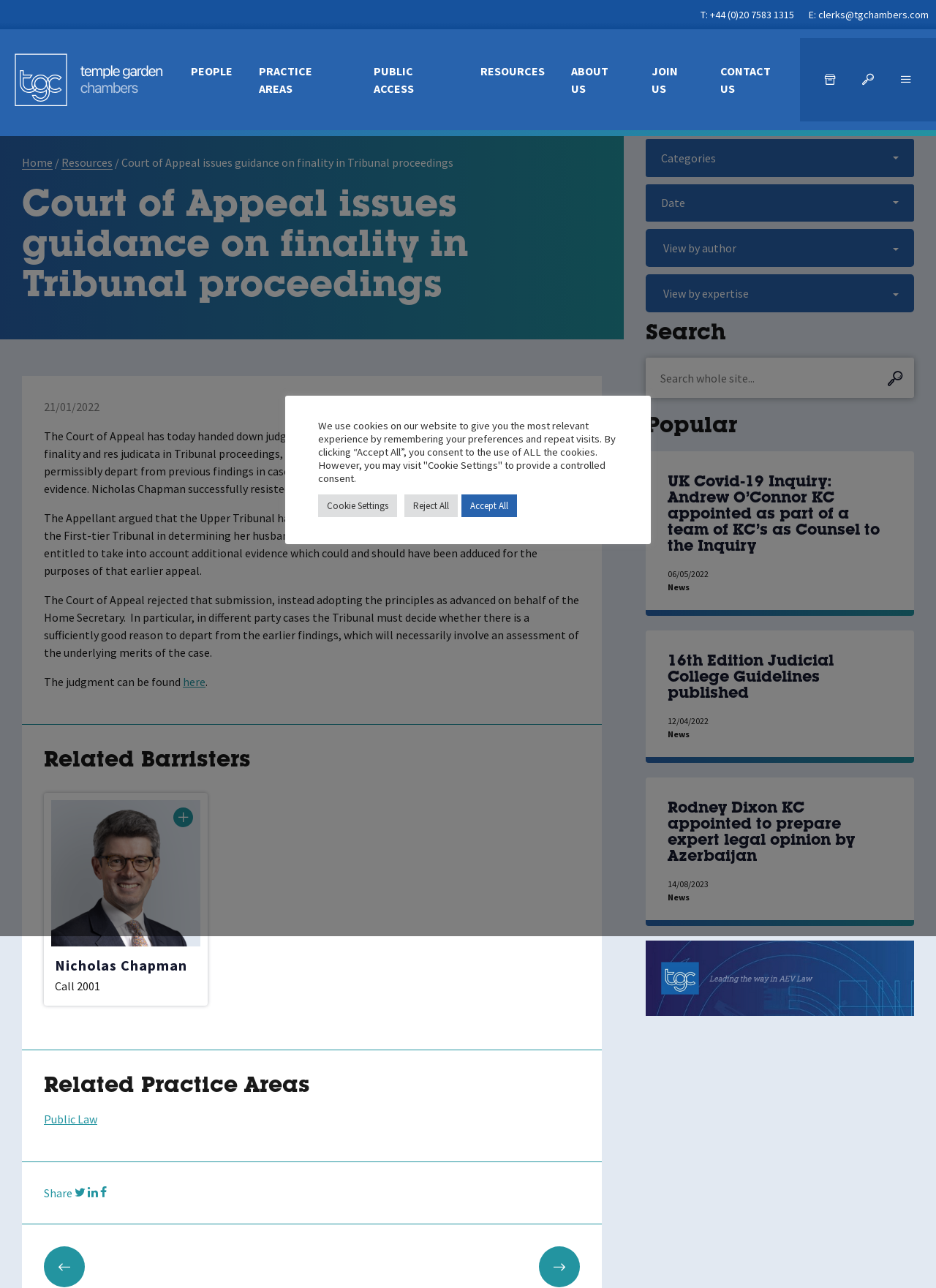What is the name of the law set?
Refer to the image and answer the question using a single word or phrase.

Temple Garden Chambers